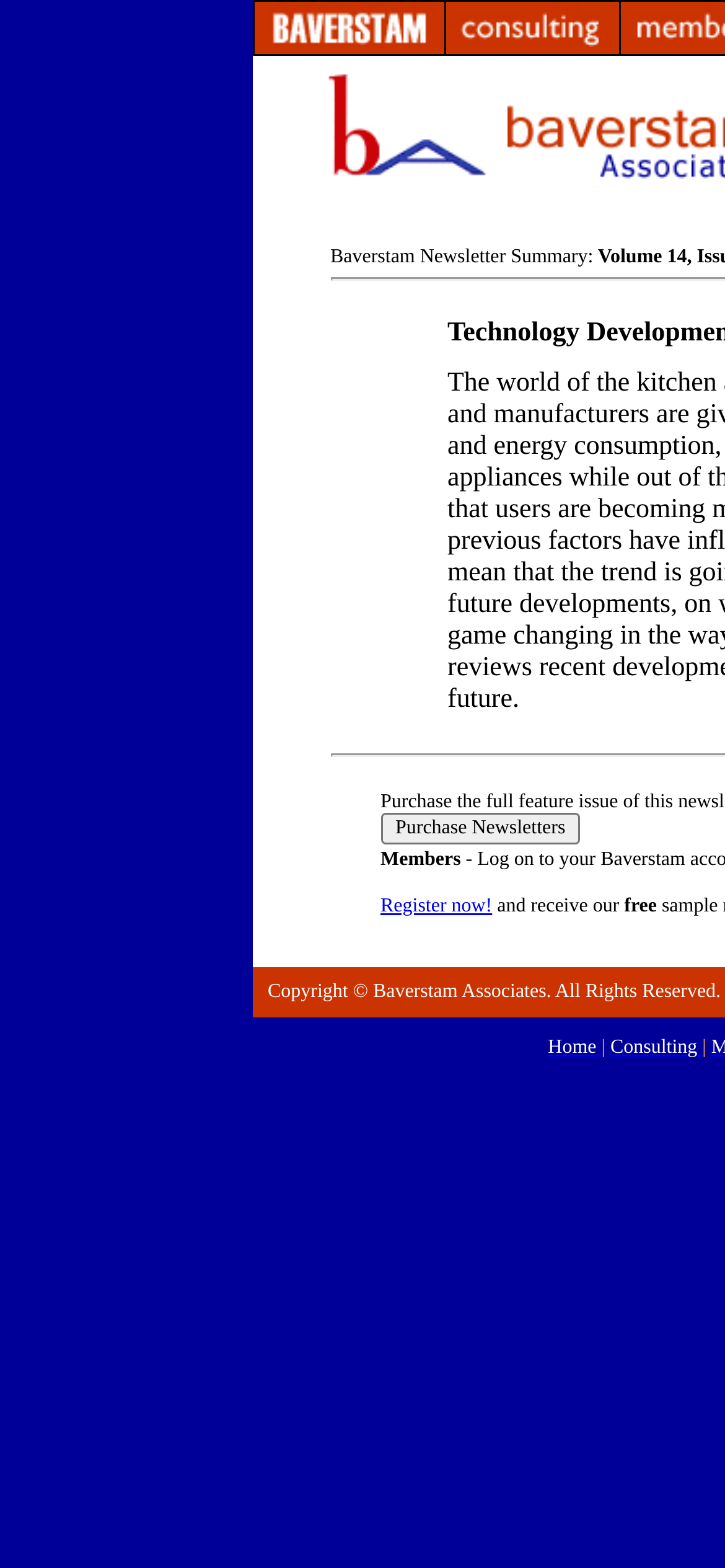What is the word after 'and receive our'?
Using the picture, provide a one-word or short phrase answer.

free